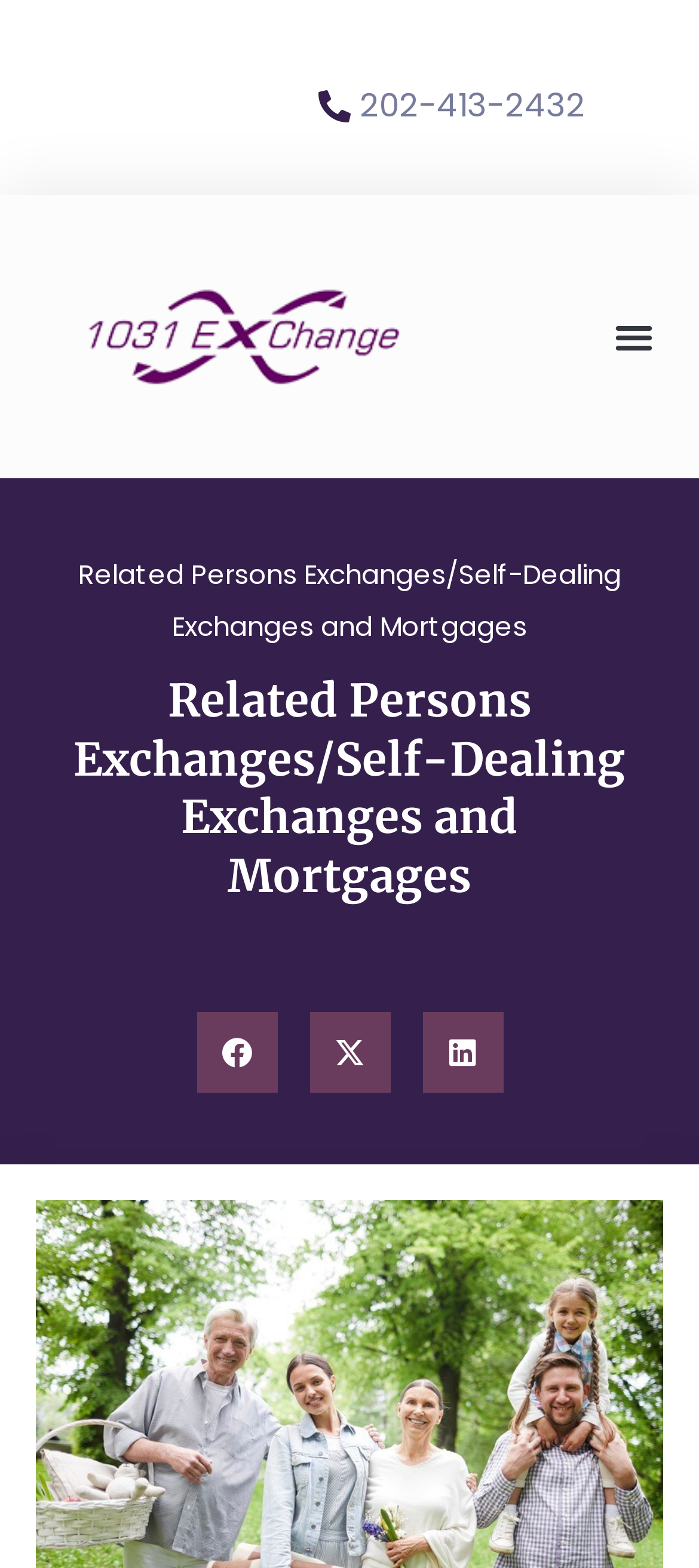How many social media sharing buttons are there?
Respond to the question with a well-detailed and thorough answer.

I counted the number of social media sharing buttons by looking at the button elements with the texts 'Share on facebook', 'Share on x-twitter', and 'Share on linkedin' which are located at the middle of the webpage.